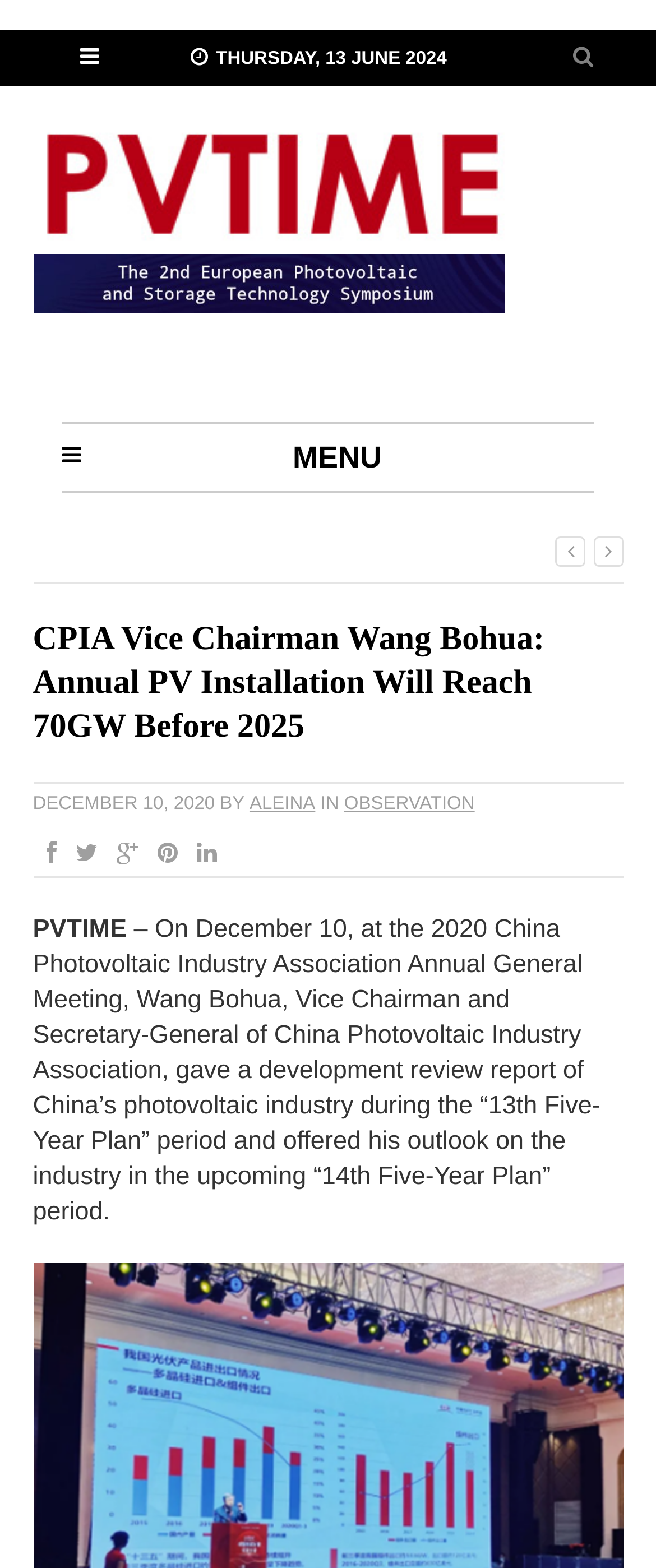Please identify the bounding box coordinates of the element I should click to complete this instruction: 'Open the MENU'. The coordinates should be given as four float numbers between 0 and 1, like this: [left, top, right, bottom].

[0.095, 0.27, 0.905, 0.315]